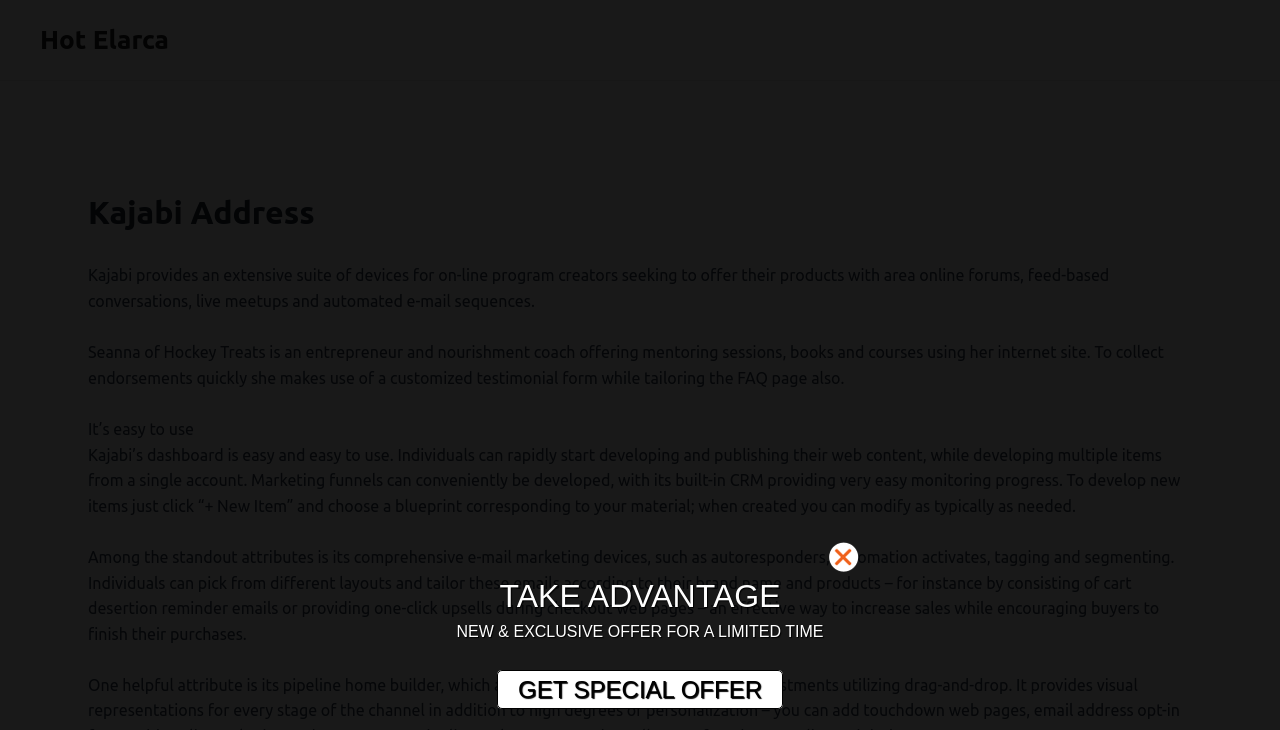Provide a one-word or brief phrase answer to the question:
What is the limited-time offer for?

Special offer